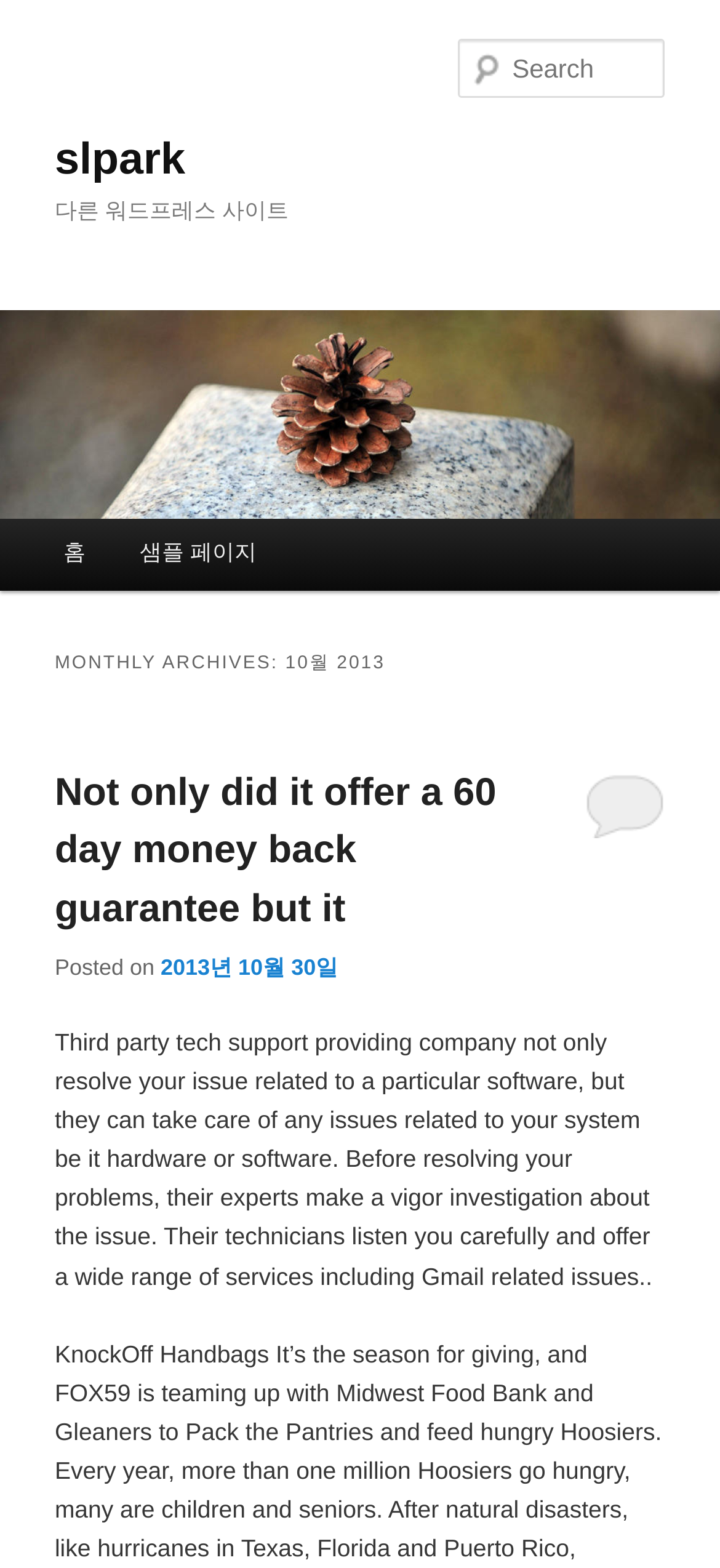Please specify the bounding box coordinates of the clickable region necessary for completing the following instruction: "search for something". The coordinates must consist of four float numbers between 0 and 1, i.e., [left, top, right, bottom].

[0.637, 0.025, 0.924, 0.063]